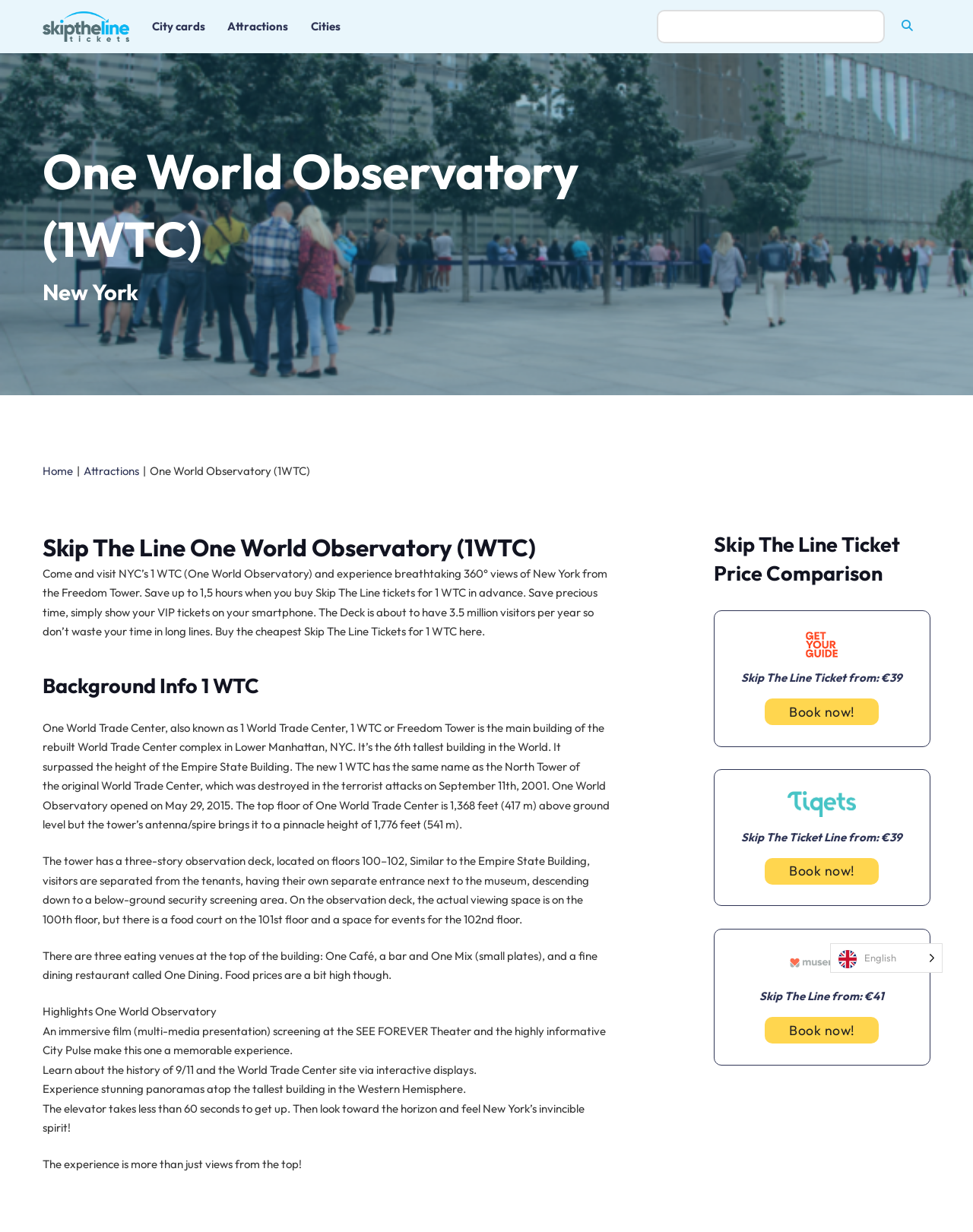What is the name of the observatory?
Examine the webpage screenshot and provide an in-depth answer to the question.

I found the answer by looking at the heading 'One World Observatory (1WTC)' which is a prominent element on the webpage, indicating that it is the main topic of the page.